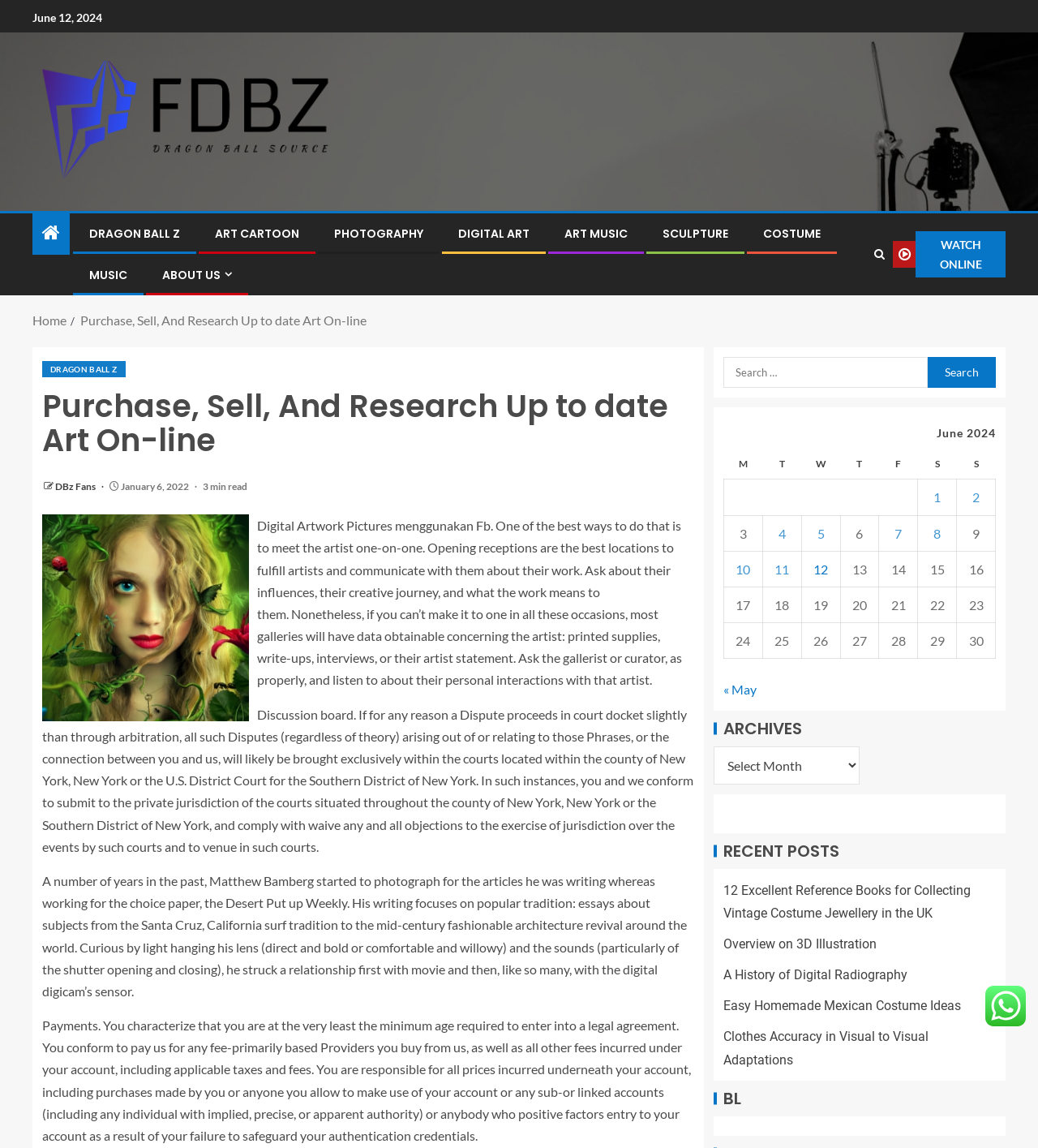Based on the visual content of the image, answer the question thoroughly: What is the date of the posts published in the table?

The table has a caption 'June 2024' and lists posts published on various dates in June 2024, indicating that the date of the posts is June 2024.